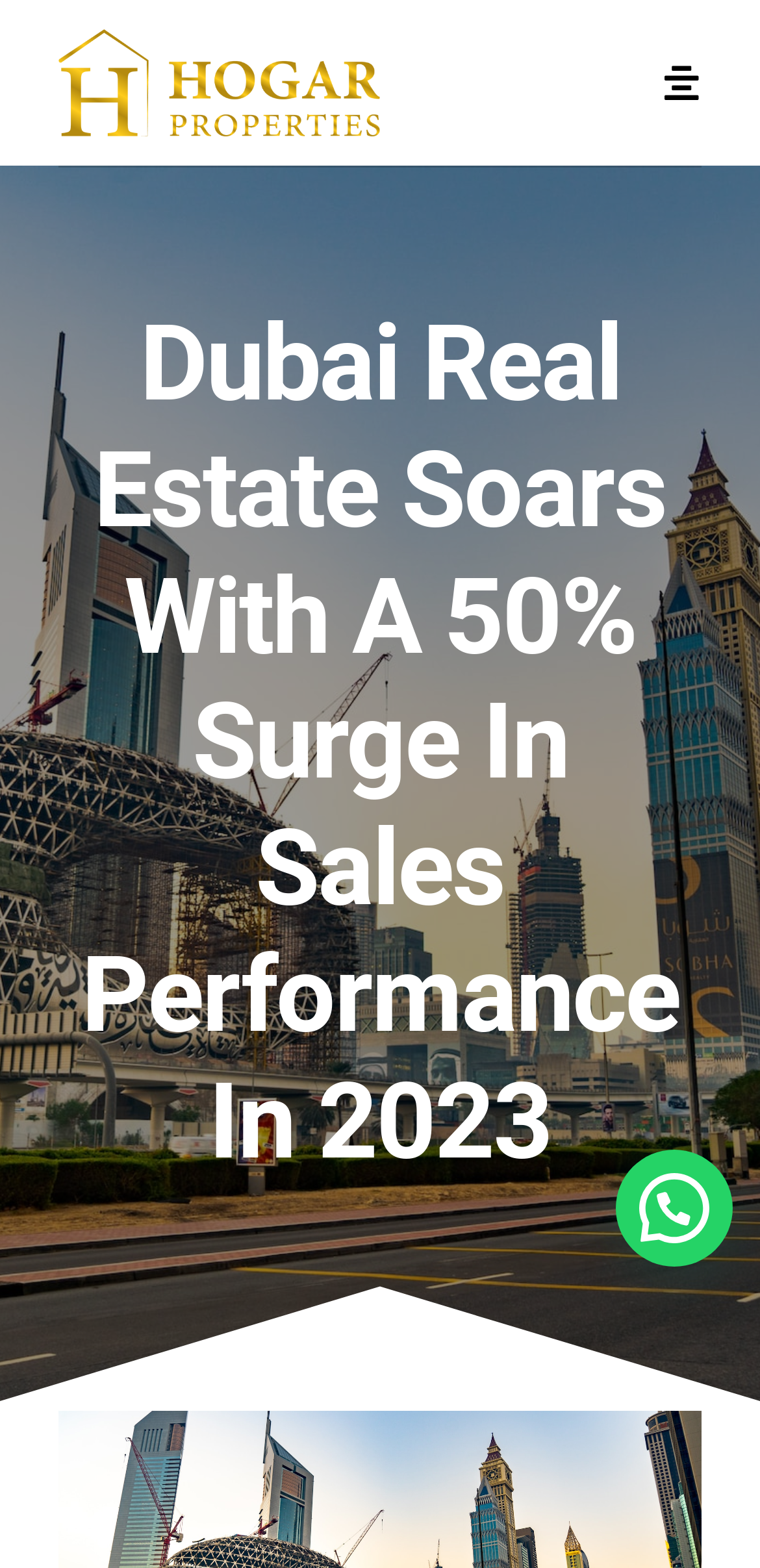What is the purpose of the button next to 'Our Team'?
Please look at the screenshot and answer in one word or a short phrase.

Open submenu